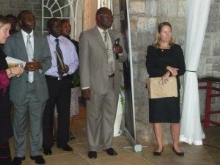What type of architecture is featured in the setting?
Respond to the question with a single word or phrase according to the image.

Modern and traditional